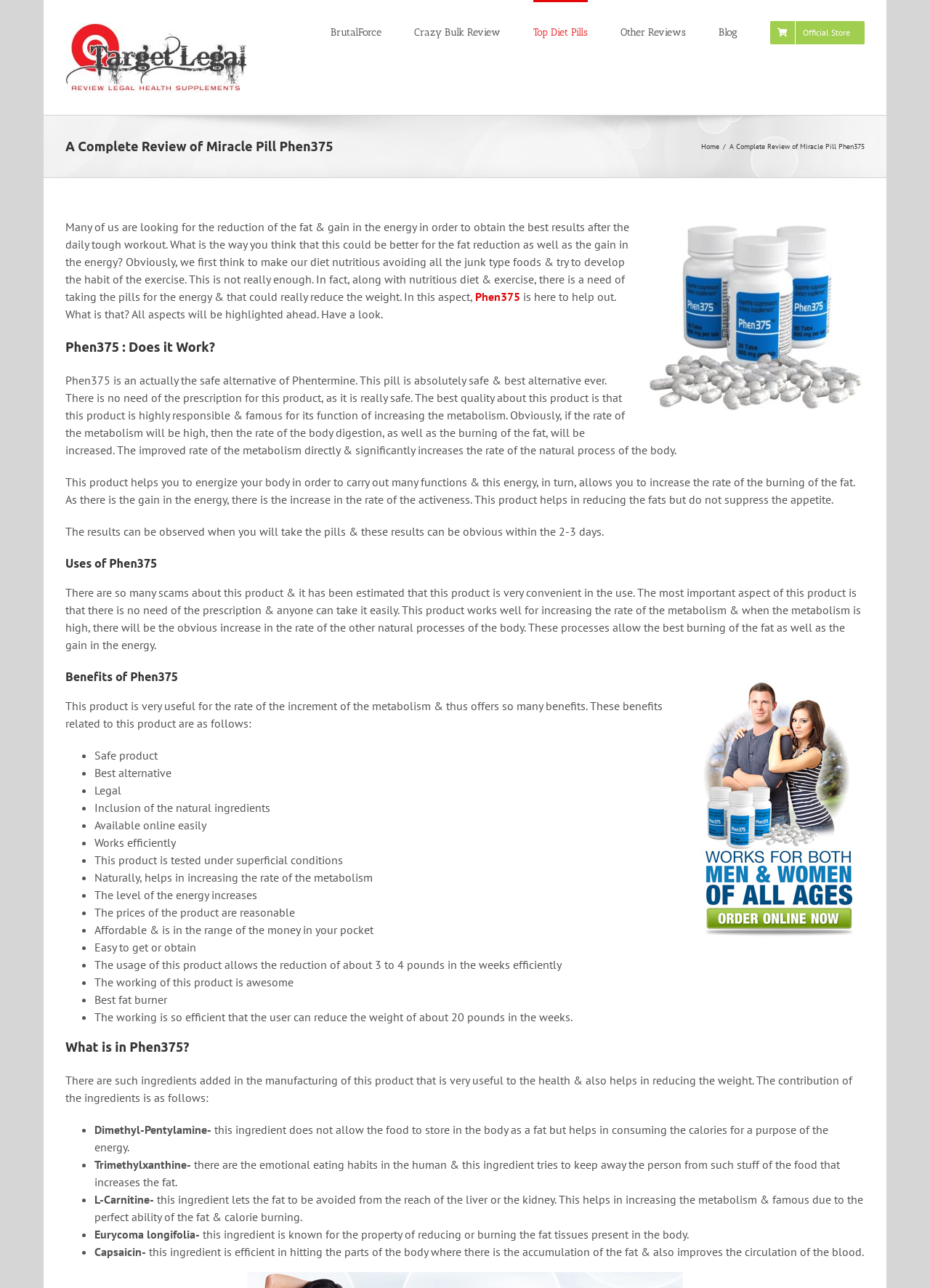Extract the primary header of the webpage and generate its text.

A Complete Review of Miracle Pill Phen375